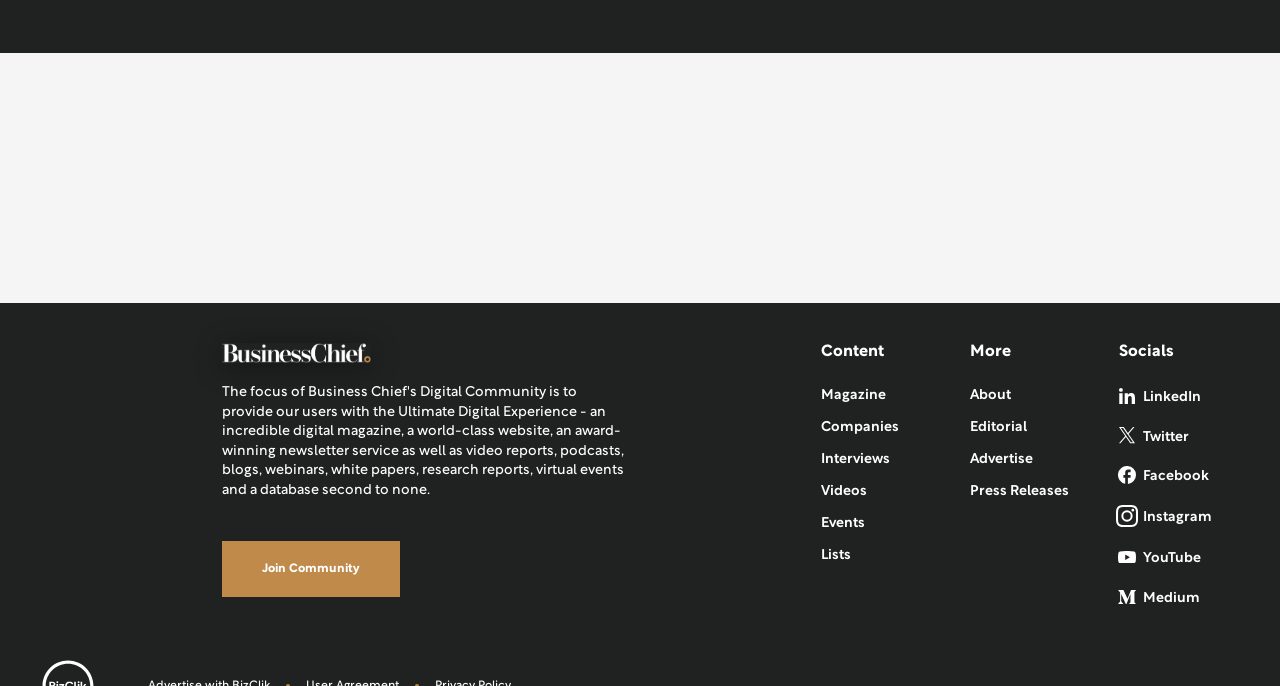What is the purpose of the 'Join Community' button?
Please look at the screenshot and answer using one word or phrase.

To join the community